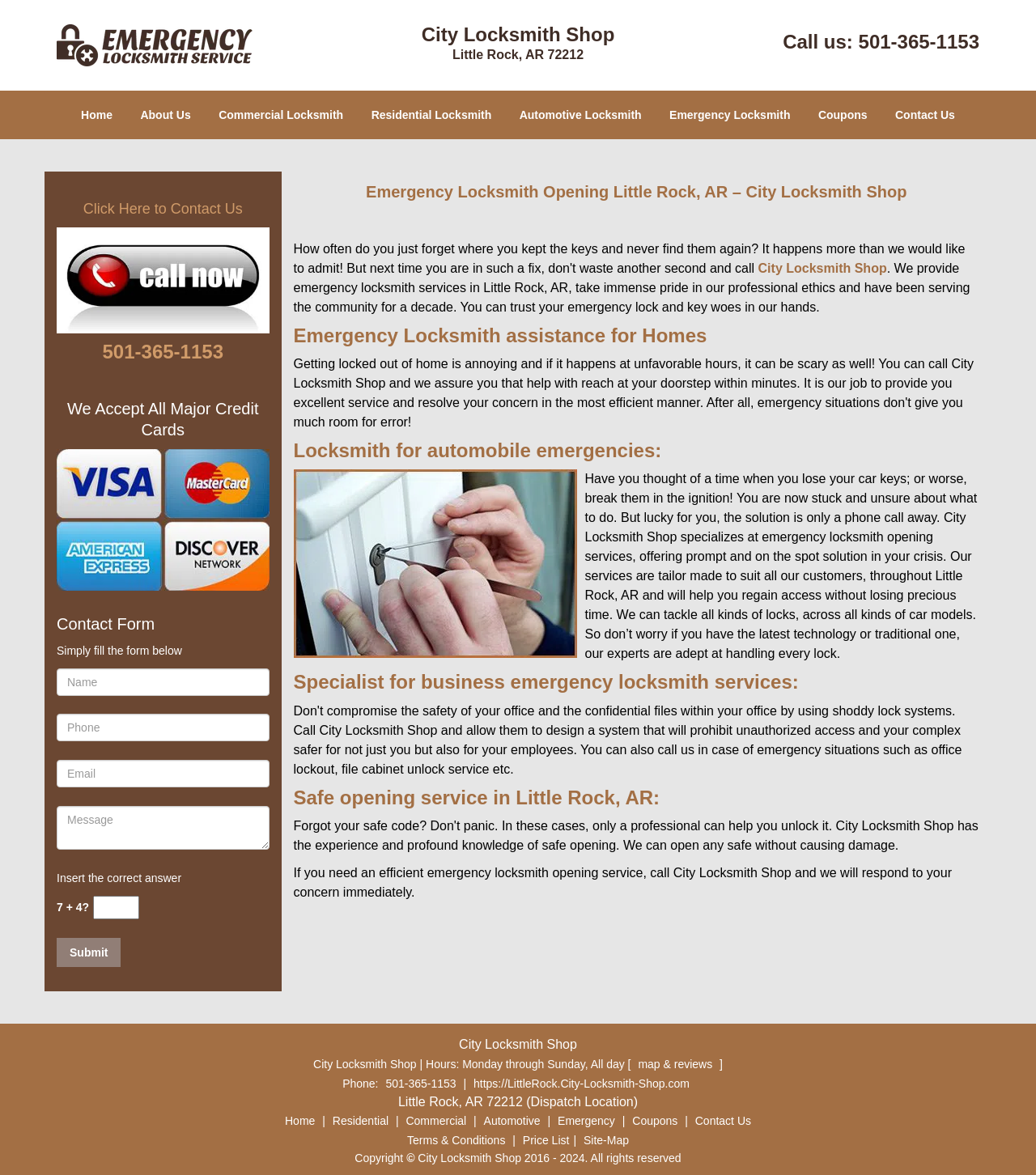Find the bounding box coordinates of the area that needs to be clicked in order to achieve the following instruction: "Call the phone number". The coordinates should be specified as four float numbers between 0 and 1, i.e., [left, top, right, bottom].

[0.829, 0.026, 0.945, 0.045]